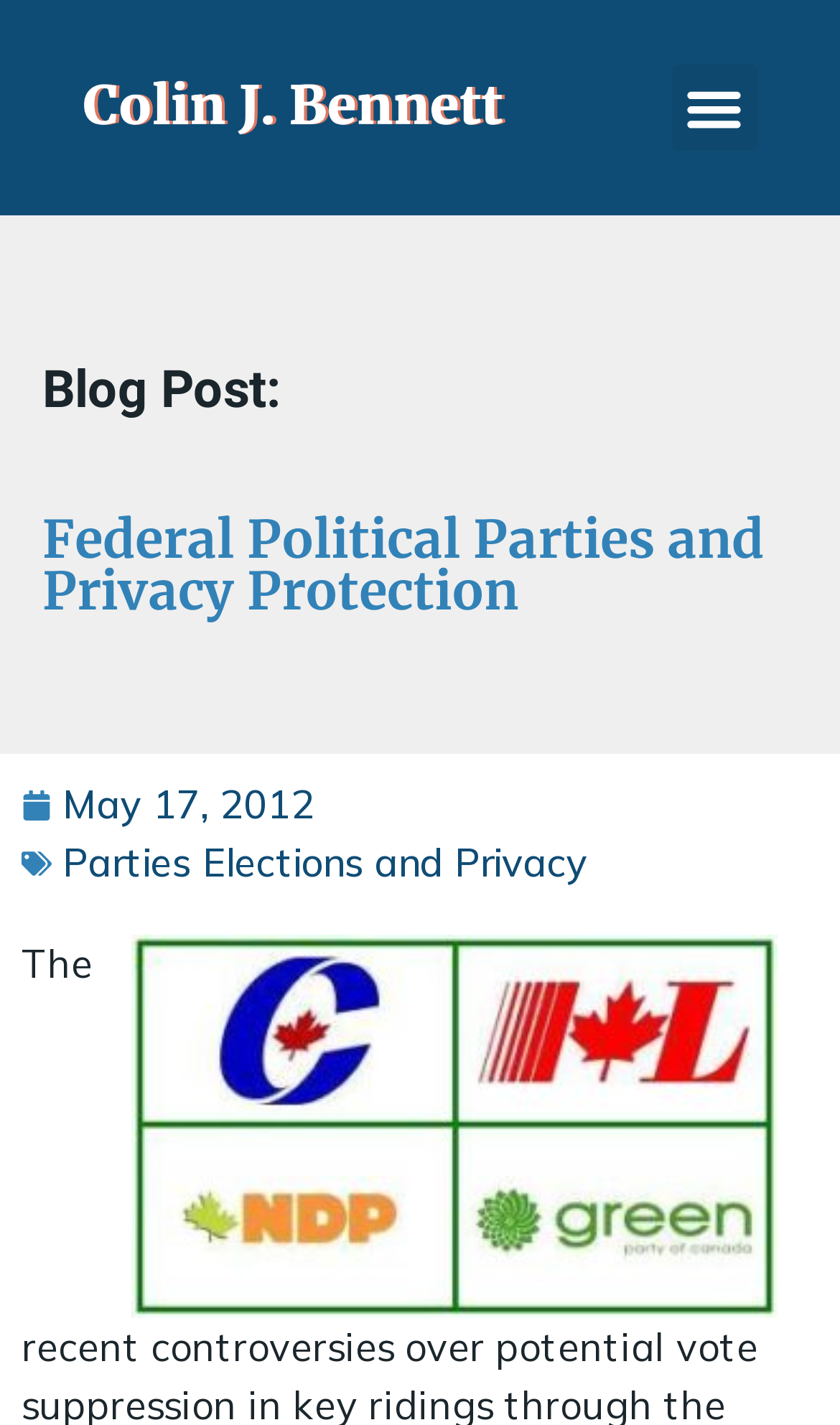What is the date of the blog post?
Please respond to the question with a detailed and well-explained answer.

I found the date of the blog post by looking at the link element with the text 'May 17, 2012' which is located below the main heading and above the content of the blog post.